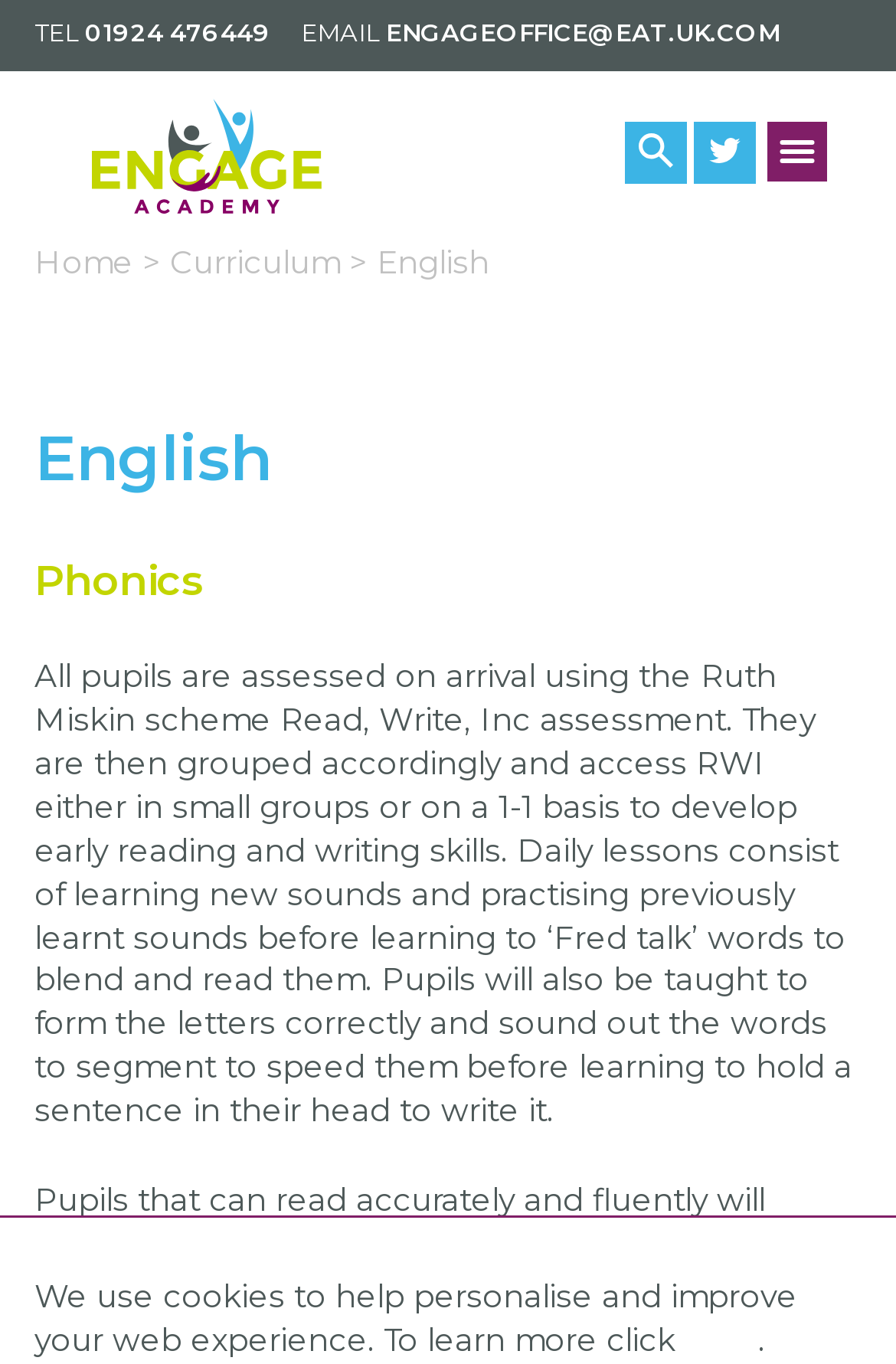Respond with a single word or short phrase to the following question: 
What is the name of the scheme used to assess pupils' reading skills?

Ruth Miskin scheme